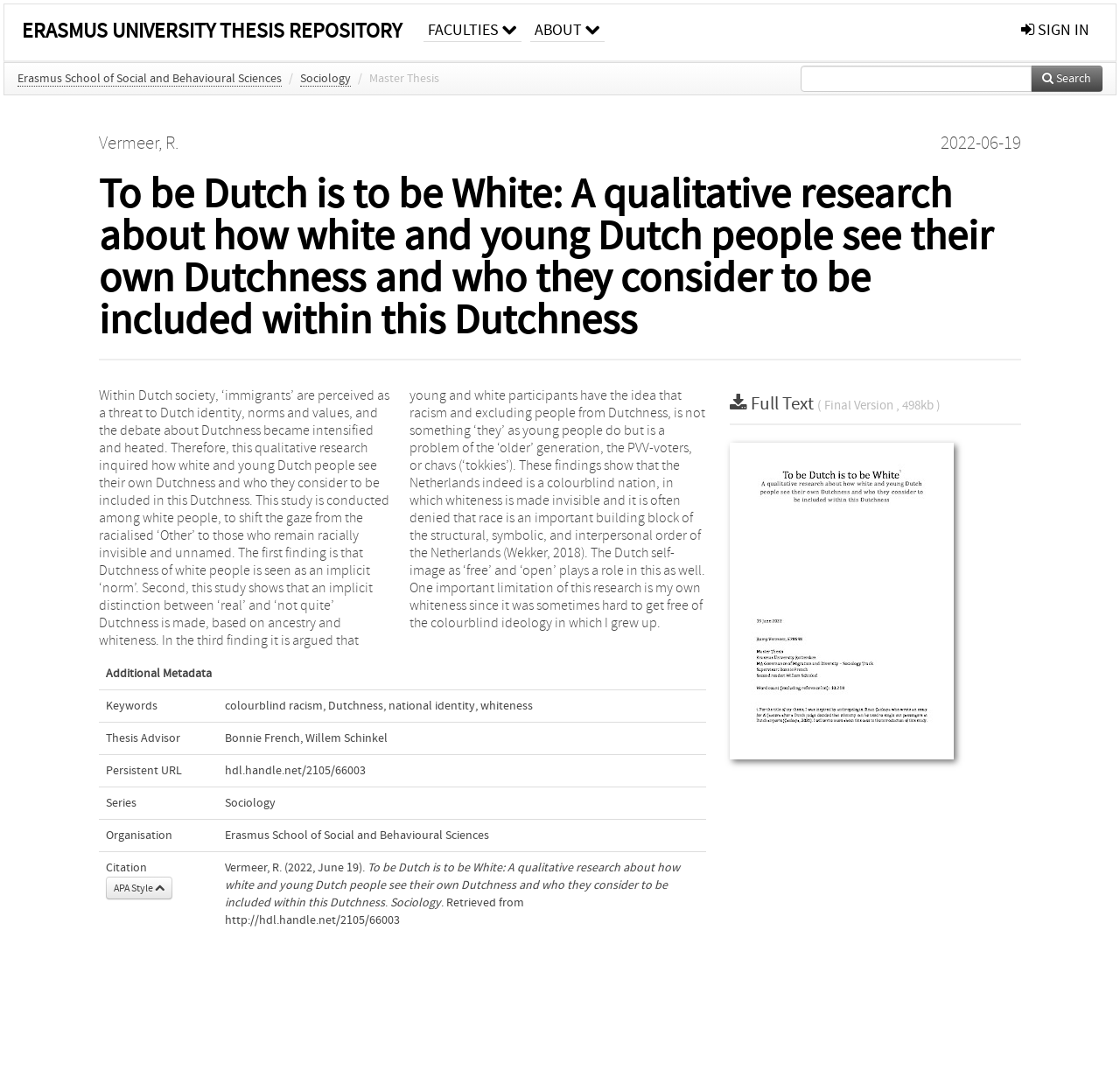Please determine the bounding box coordinates of the section I need to click to accomplish this instruction: "Sign in to the repository".

[0.904, 0.004, 0.98, 0.052]